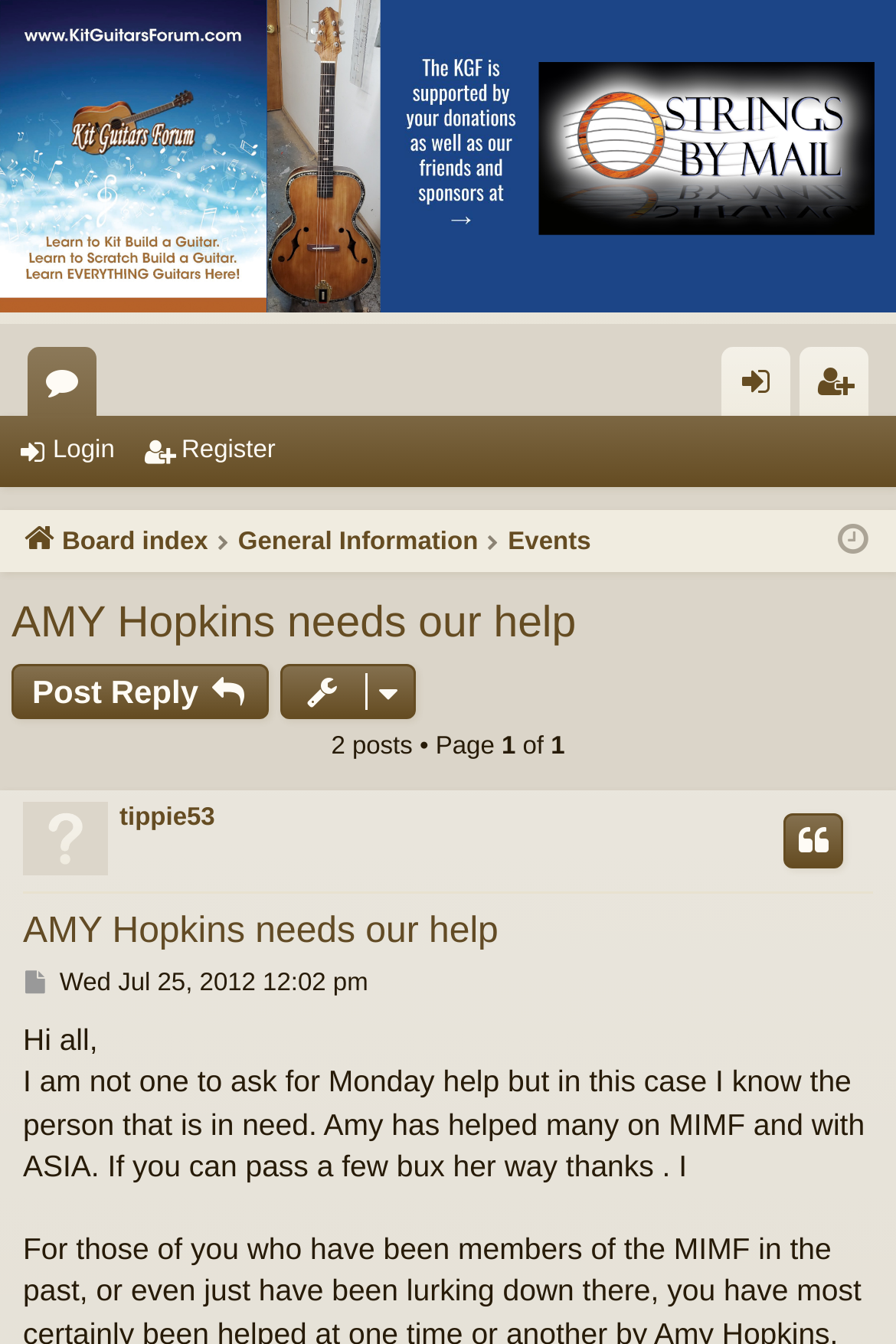Determine the bounding box coordinates for the region that must be clicked to execute the following instruction: "Click on the 'Forums' link".

[0.031, 0.259, 0.108, 0.31]